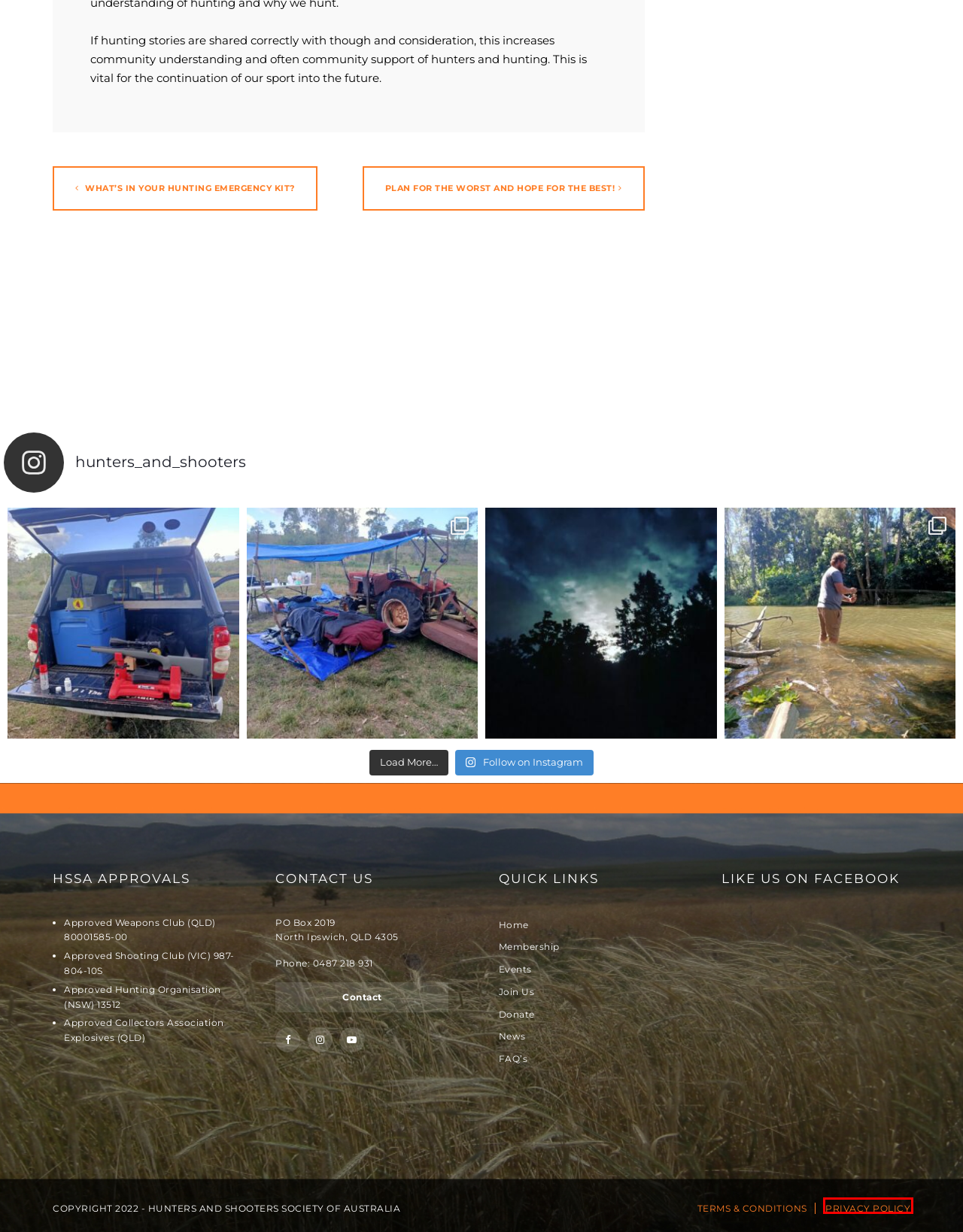Examine the screenshot of a webpage with a red bounding box around a specific UI element. Identify which webpage description best matches the new webpage that appears after clicking the element in the red bounding box. Here are the candidates:
A. Hunting & Society | Hunters and Shooters Society of Australia
B. What’s in your hunting emergency kit? | Hunters and Shooters Society of Australia
C. Privacy Policy | Hunters and Shooters Society of Australia
D. Terms and Conditions | Hunters and Shooters Society of Australia
E. Donate | Hunters and Shooters Society of Australia
F. Plan for the worst and hope for the best! | Hunters and Shooters Society of Australia
G. FAQ’s | Hunters and Shooters Society of Australia
H. Firearms | Hunters and Shooters Society of Australia

C